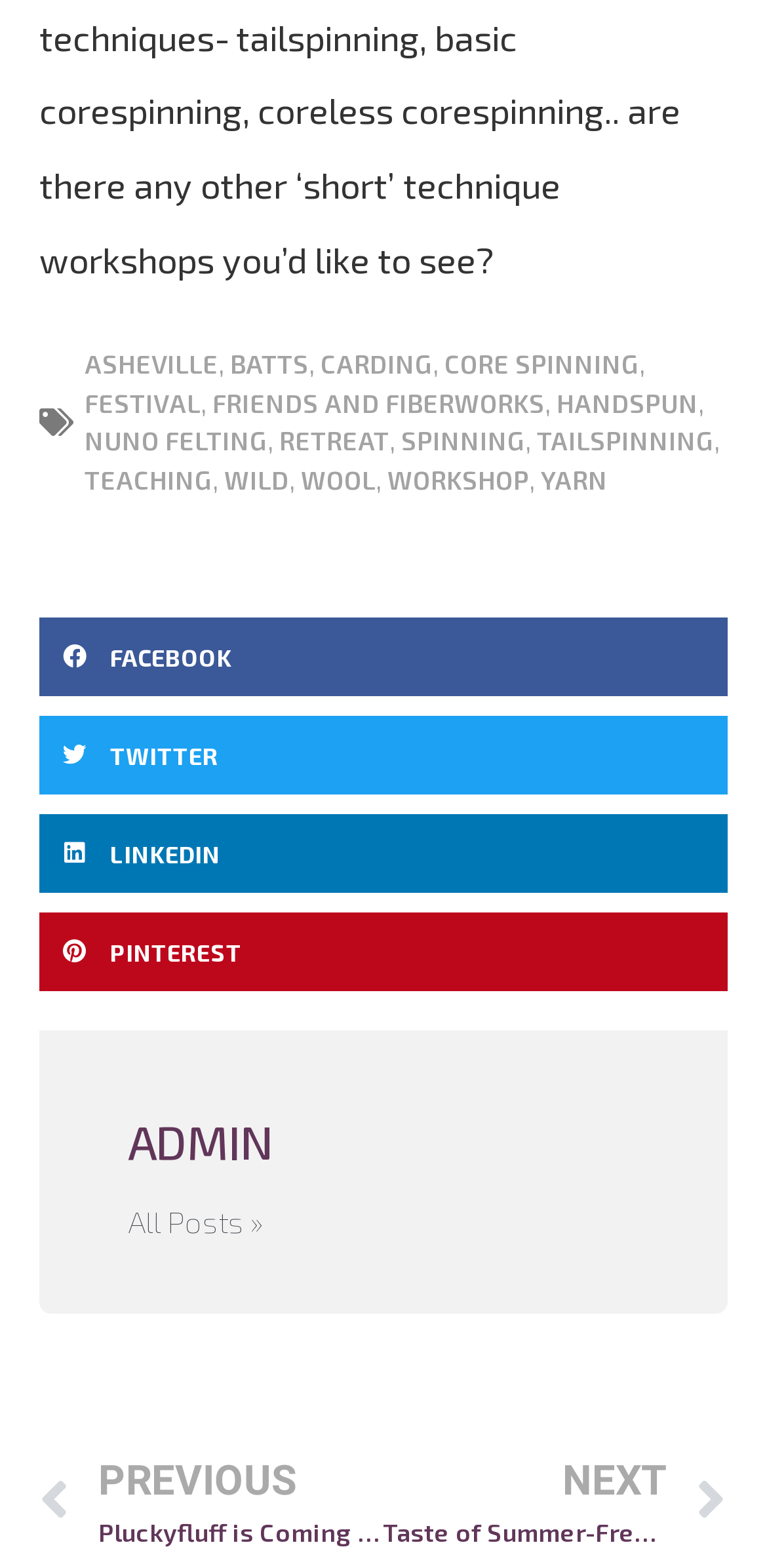Highlight the bounding box coordinates of the region I should click on to meet the following instruction: "Click on the 'YARN' link".

[0.705, 0.296, 0.792, 0.316]